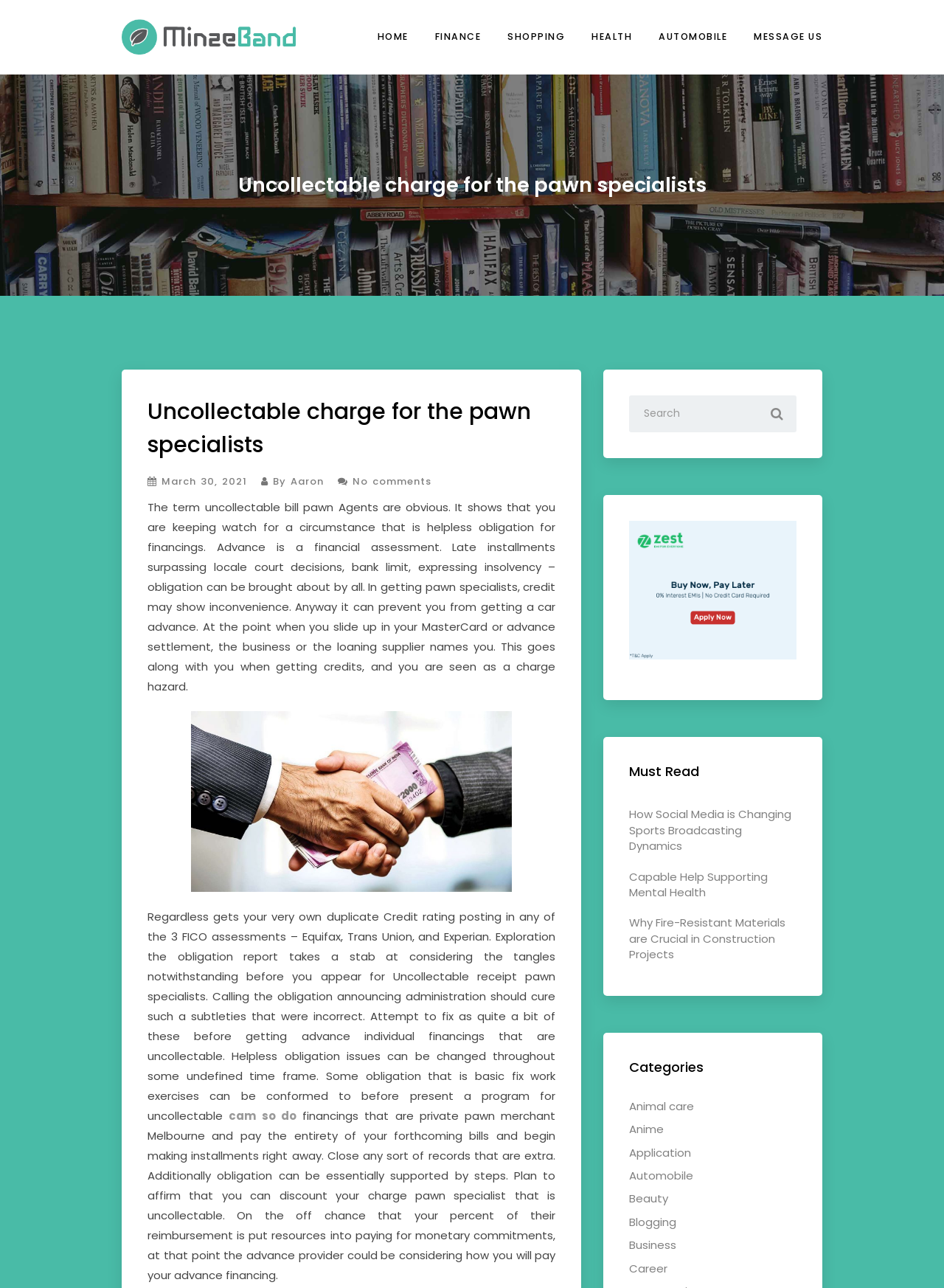Answer the question with a single word or phrase: 
How many categories are listed on the webpage?

9